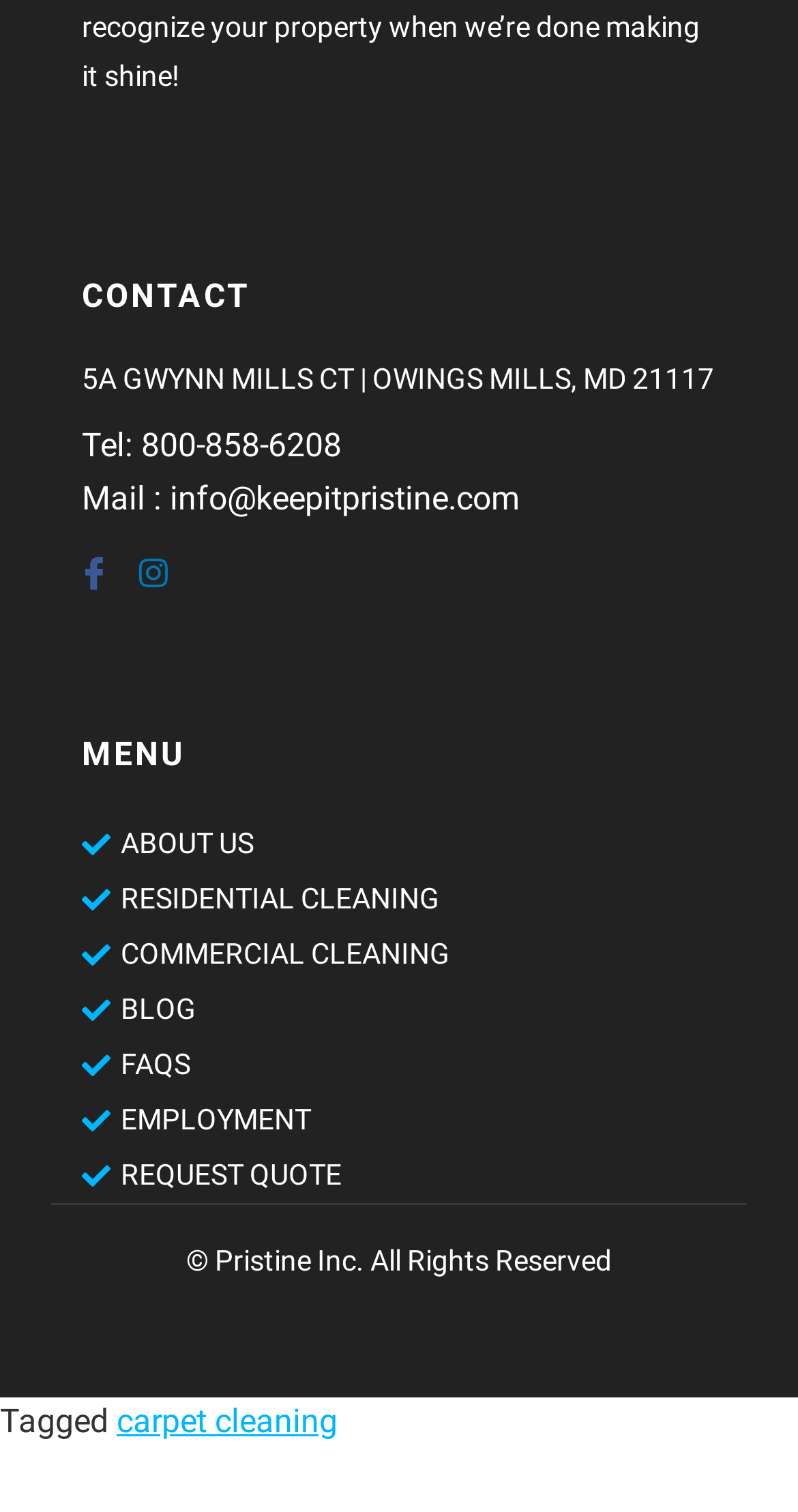What is the copyright information at the bottom of the webpage?
Refer to the image and provide a one-word or short phrase answer.

© Pristine Inc. All Rights Reserved